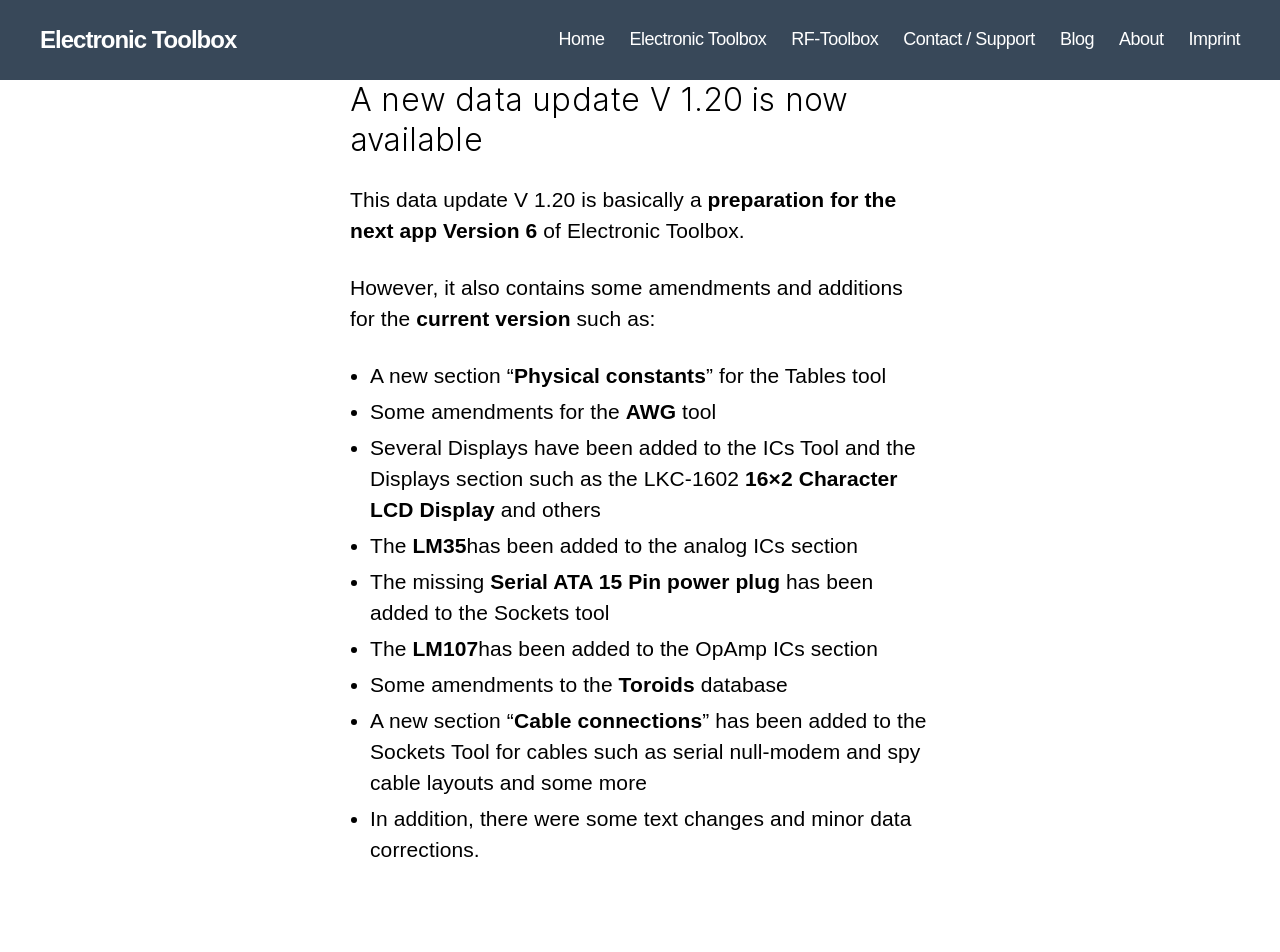Specify the bounding box coordinates of the area that needs to be clicked to achieve the following instruction: "Click on Blog".

[0.828, 0.031, 0.855, 0.053]